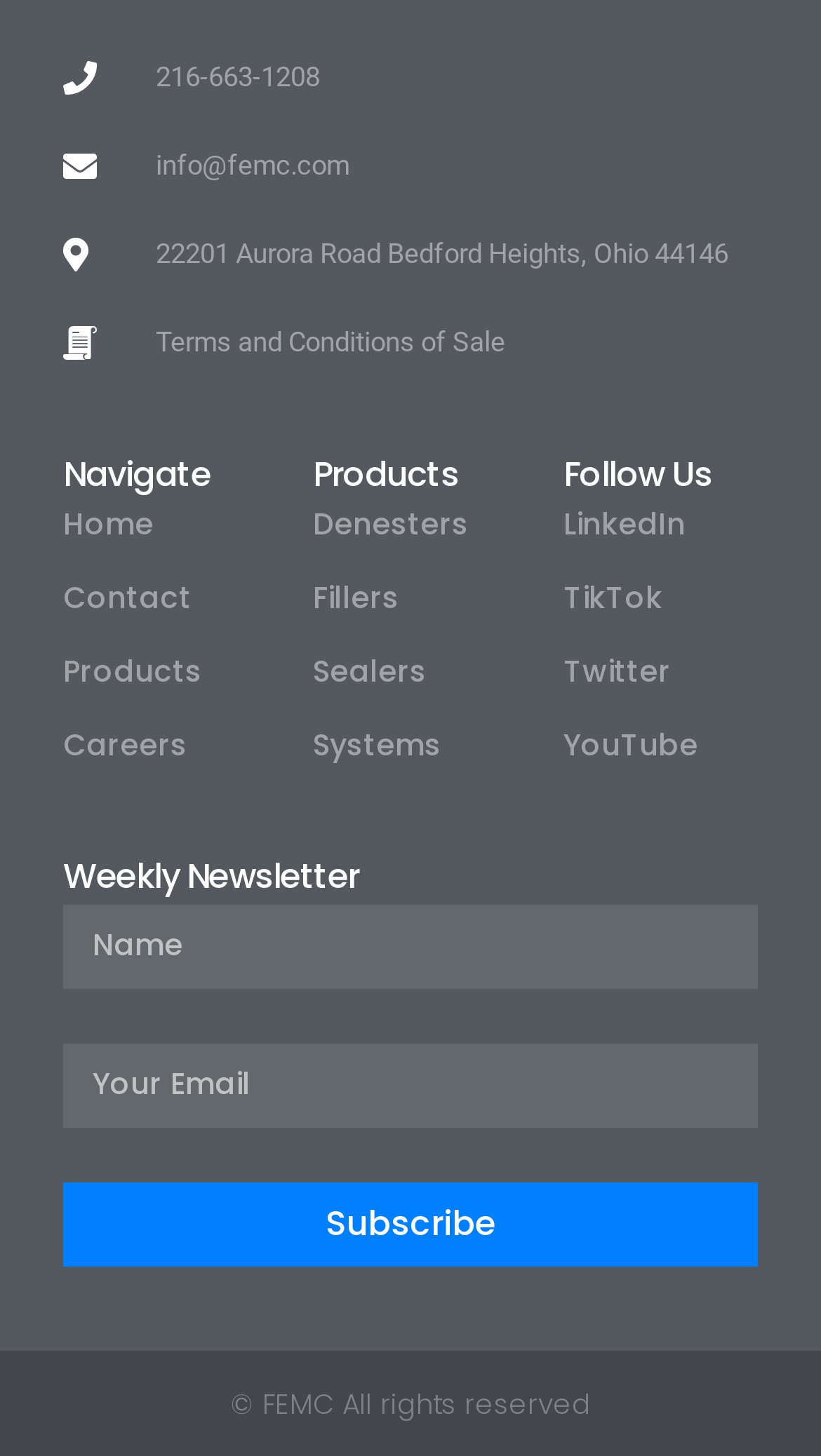Please analyze the image and give a detailed answer to the question:
What is the purpose of the textbox with the label 'Email'?

I found the purpose of the textbox by looking at the surrounding elements. The textbox with the label 'Email' is located near the heading 'Weekly Newsletter' and a button with the text 'Subscribe', which suggests that the purpose of the textbox is to enter an email address to subscribe to the weekly newsletter.